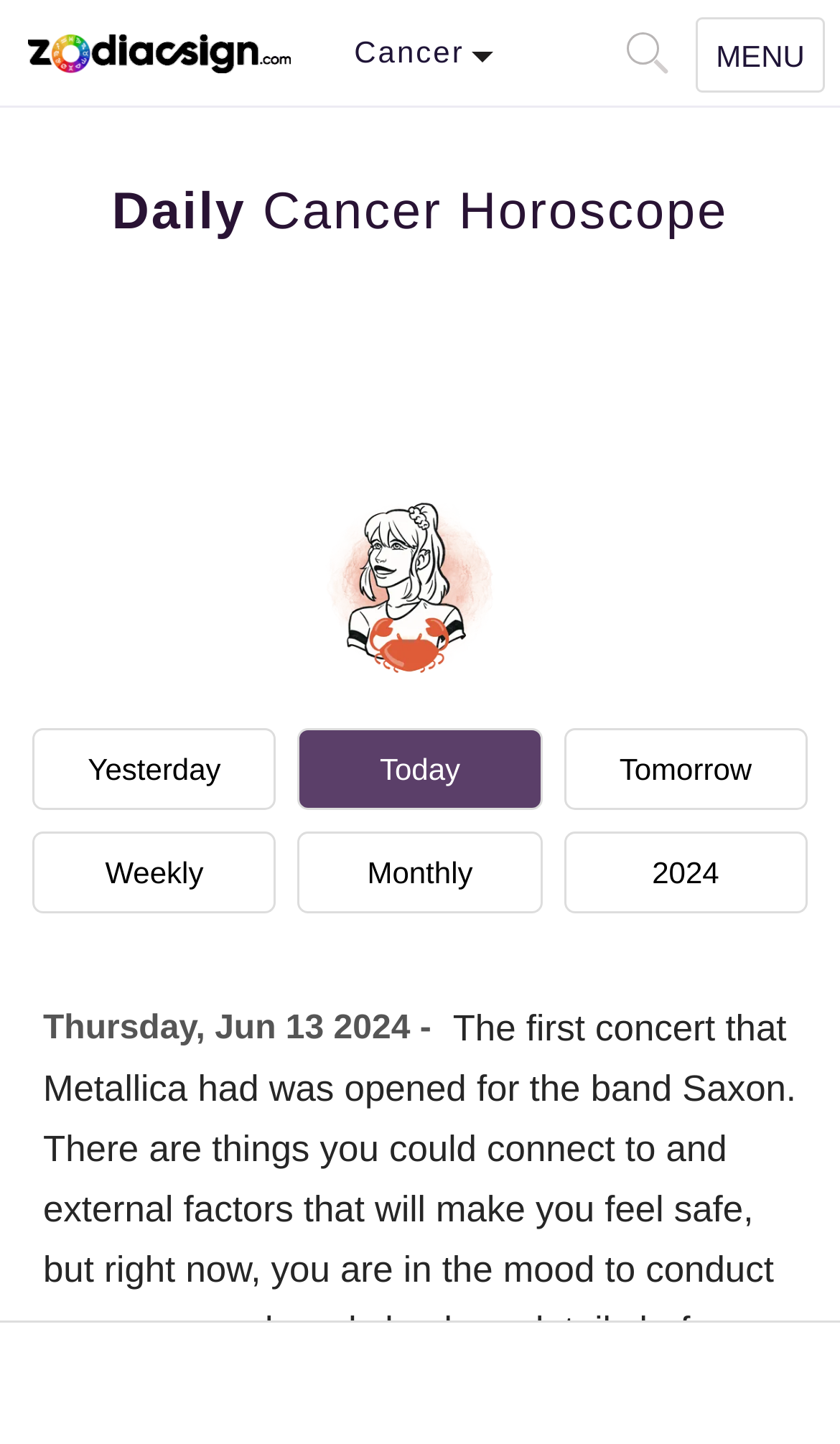Pinpoint the bounding box coordinates of the clickable element needed to complete the instruction: "Search for something". The coordinates should be provided as four float numbers between 0 and 1: [left, top, right, bottom].

[0.746, 0.022, 0.785, 0.045]